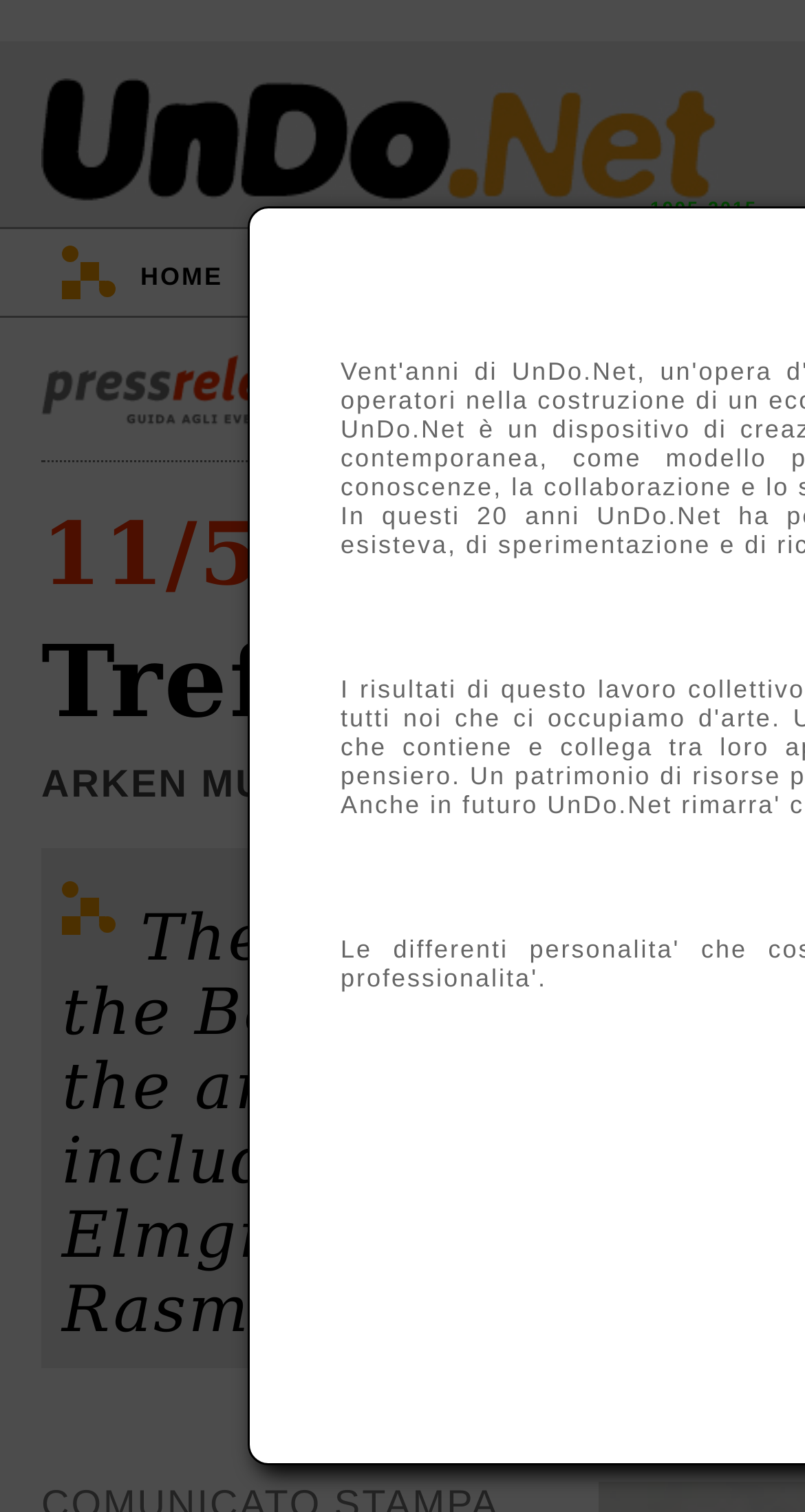What is the year range displayed on the webpage?
Look at the screenshot and give a one-word or phrase answer.

1995-2015